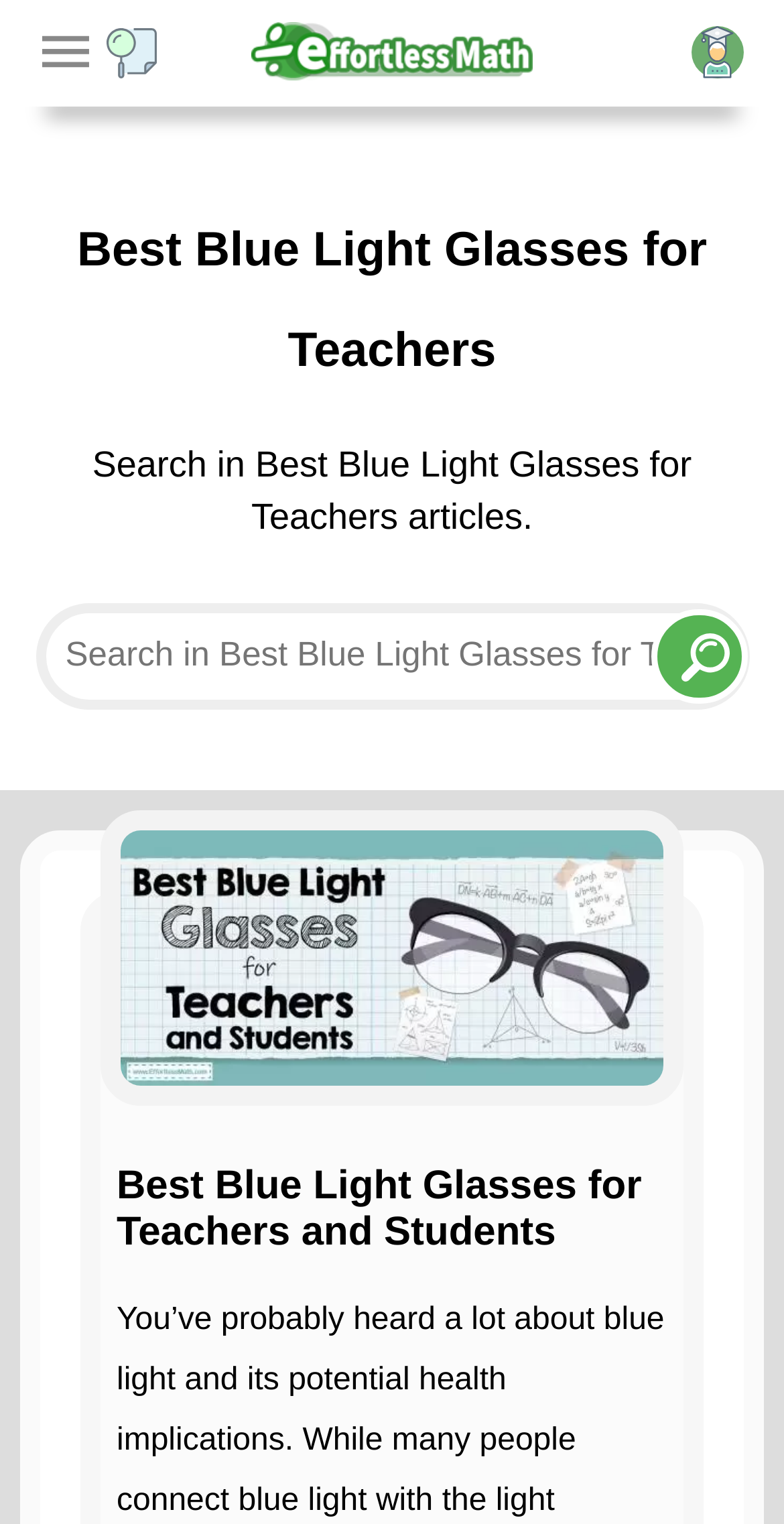Respond with a single word or short phrase to the following question: 
What is the topic of the webpage?

Blue light glasses for teachers